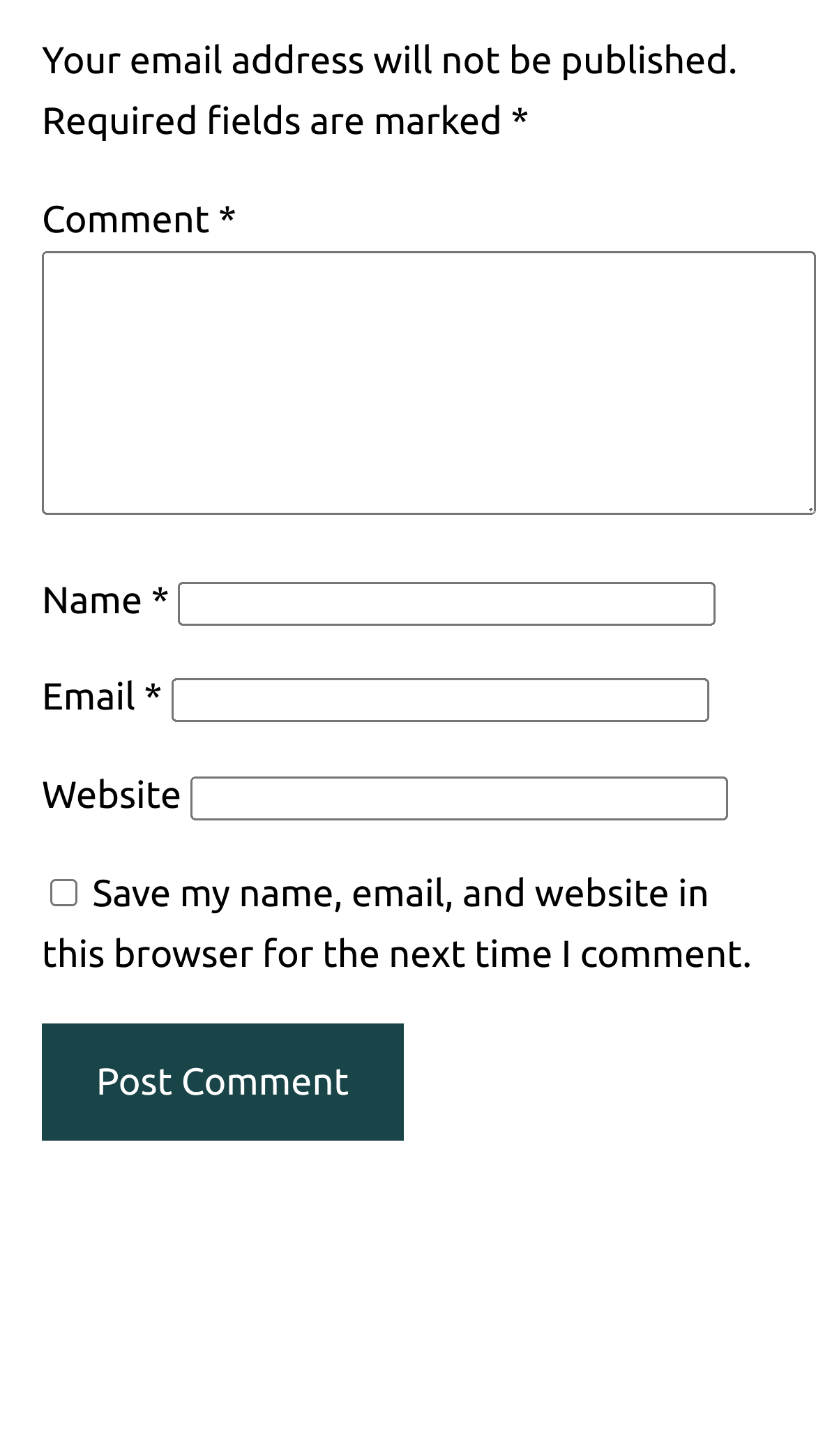How many textboxes are required?
Could you give a comprehensive explanation in response to this question?

There are three required textboxes on the webpage: 'Comment', 'Name', and 'Email'. These textboxes are marked with an asterisk (*) and have the 'required' attribute set to True.